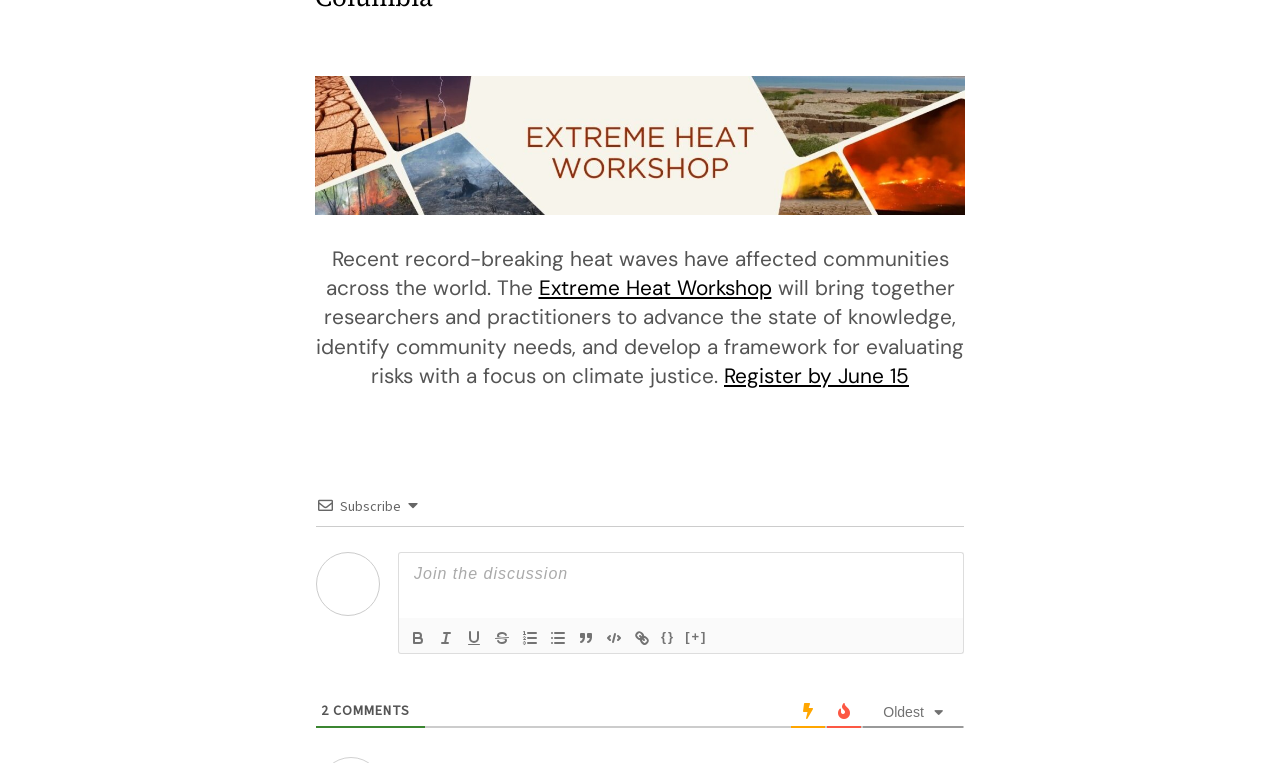Please determine the bounding box coordinates, formatted as (top-left x, top-left y, bottom-right x, bottom-right y), with all values as floating point numbers between 0 and 1. Identify the bounding box of the region described as: www.EnterRest.com

None